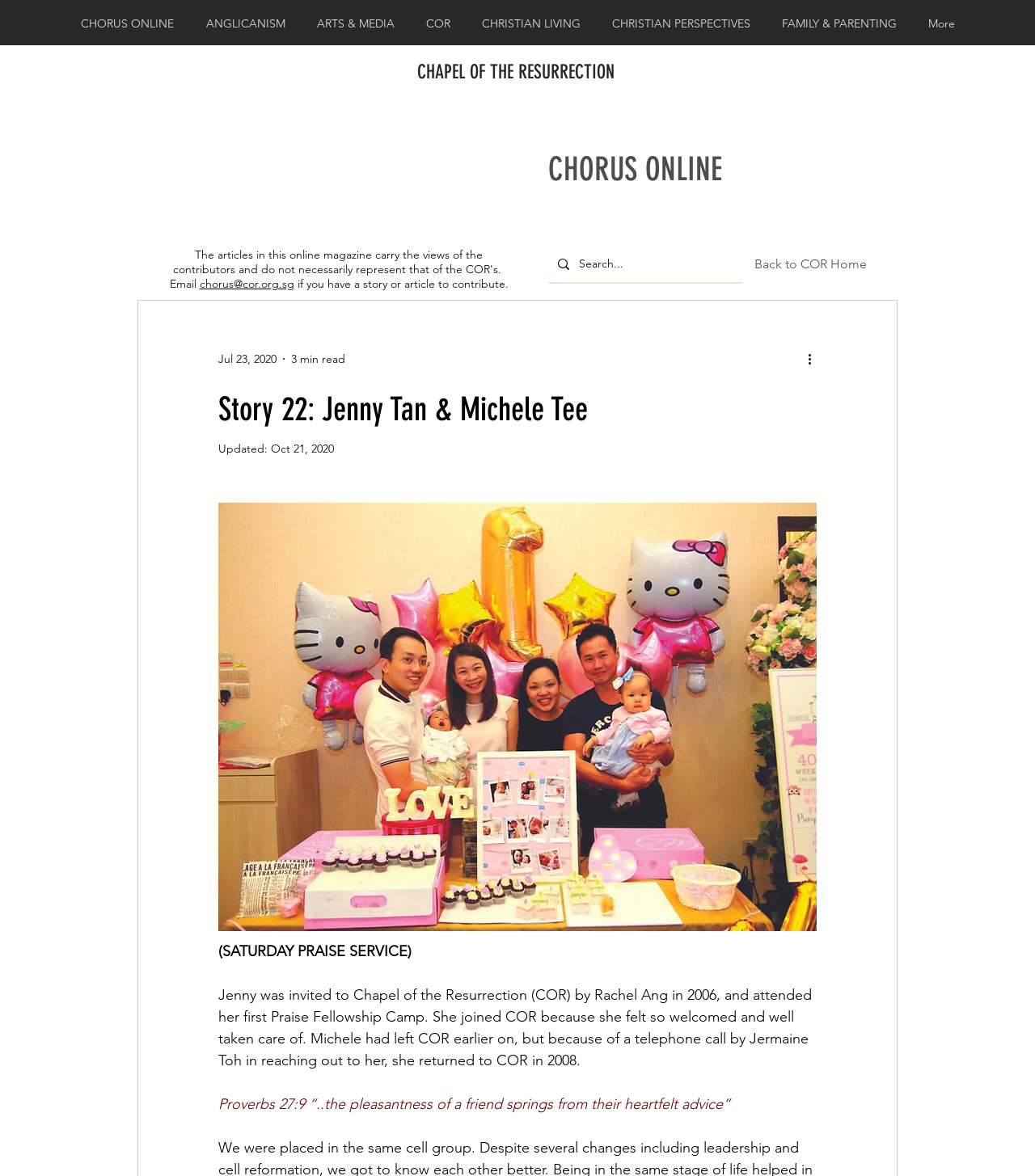Consider the image and give a detailed and elaborate answer to the question: 
What is the email address to contribute a story or article?

I found the email address in the text that says 'Email' followed by the address 'chorus@cor.org.sg' if you have a story or article to contribute.